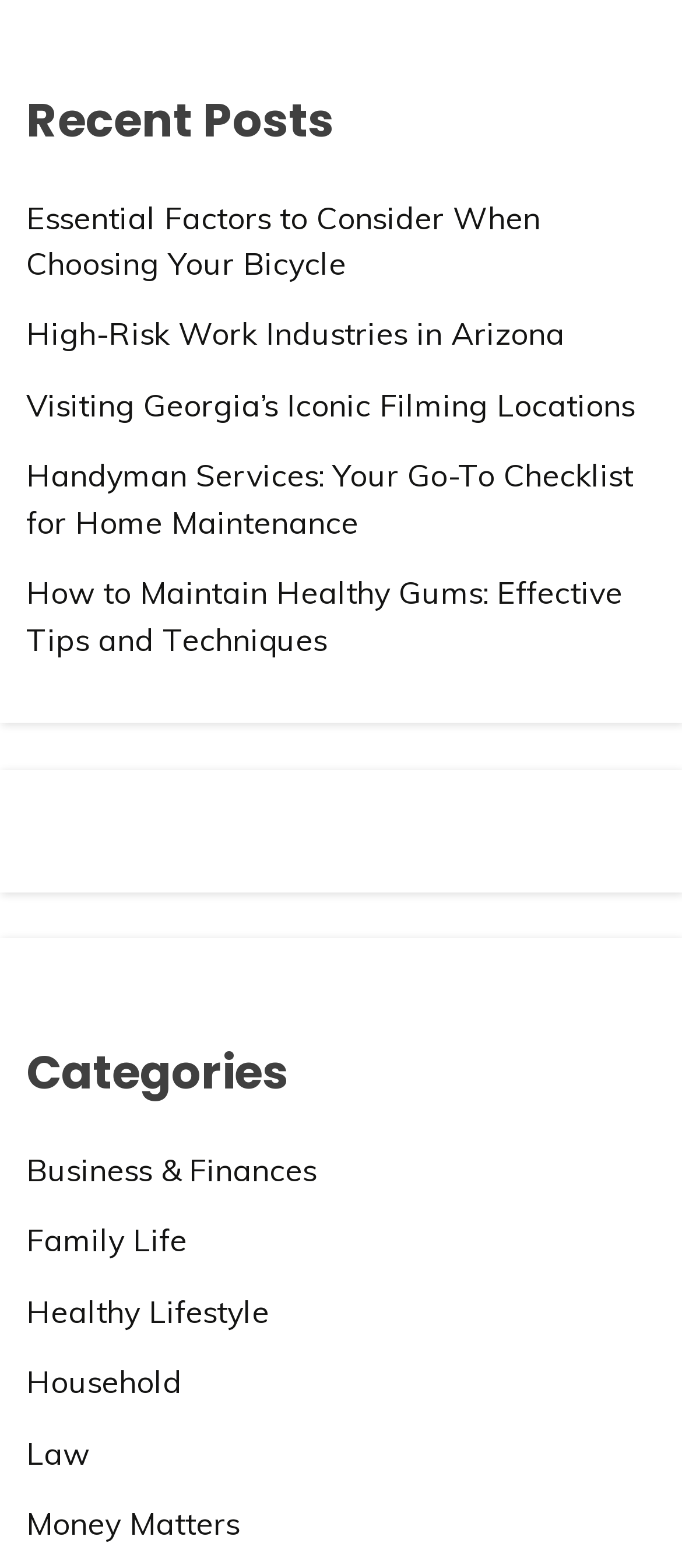Please identify the bounding box coordinates of the region to click in order to complete the given instruction: "learn about healthy lifestyle". The coordinates should be four float numbers between 0 and 1, i.e., [left, top, right, bottom].

[0.038, 0.824, 0.395, 0.848]